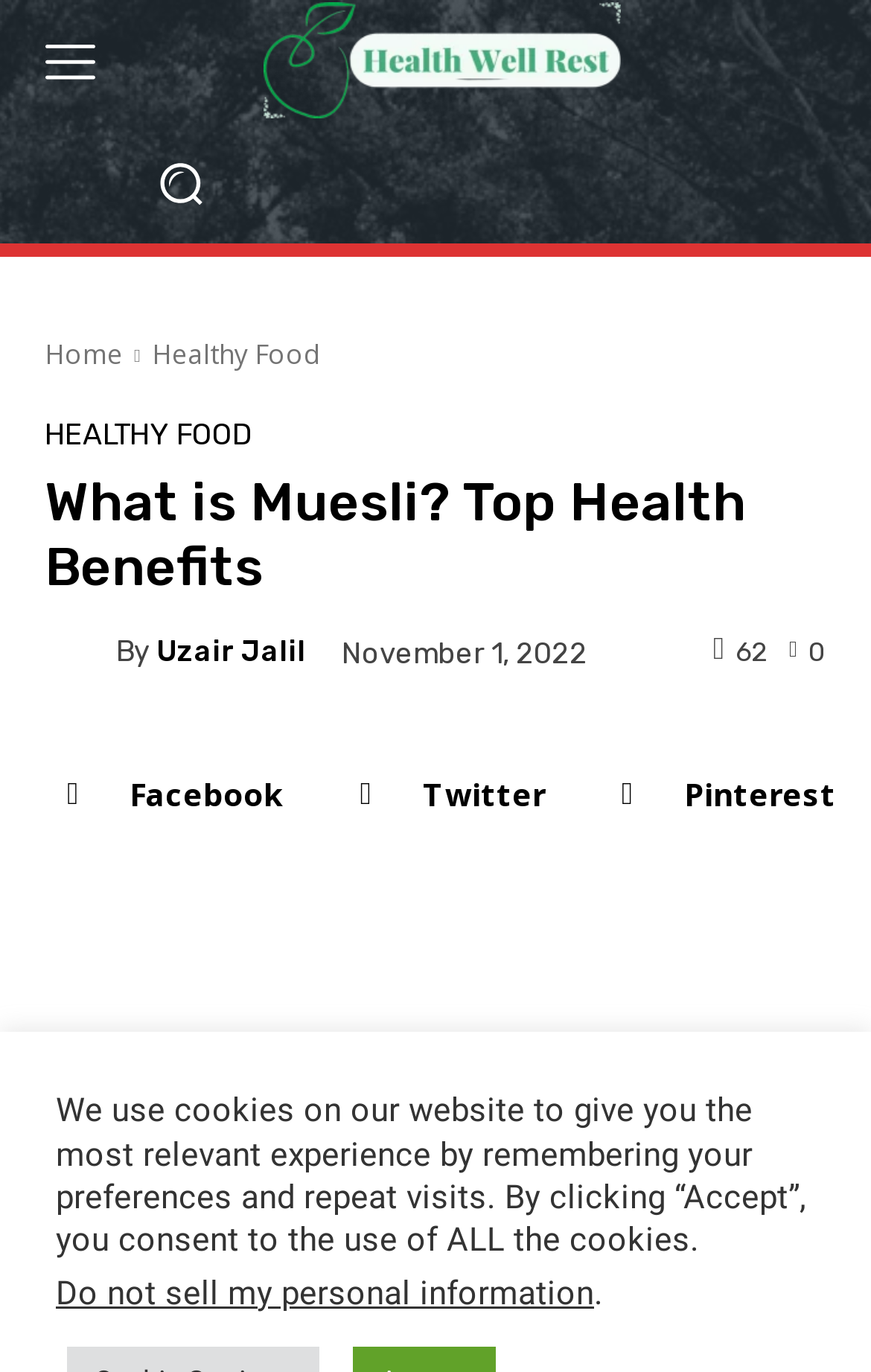What is the author of the article?
Using the image, answer in one word or phrase.

Uzair Jalil